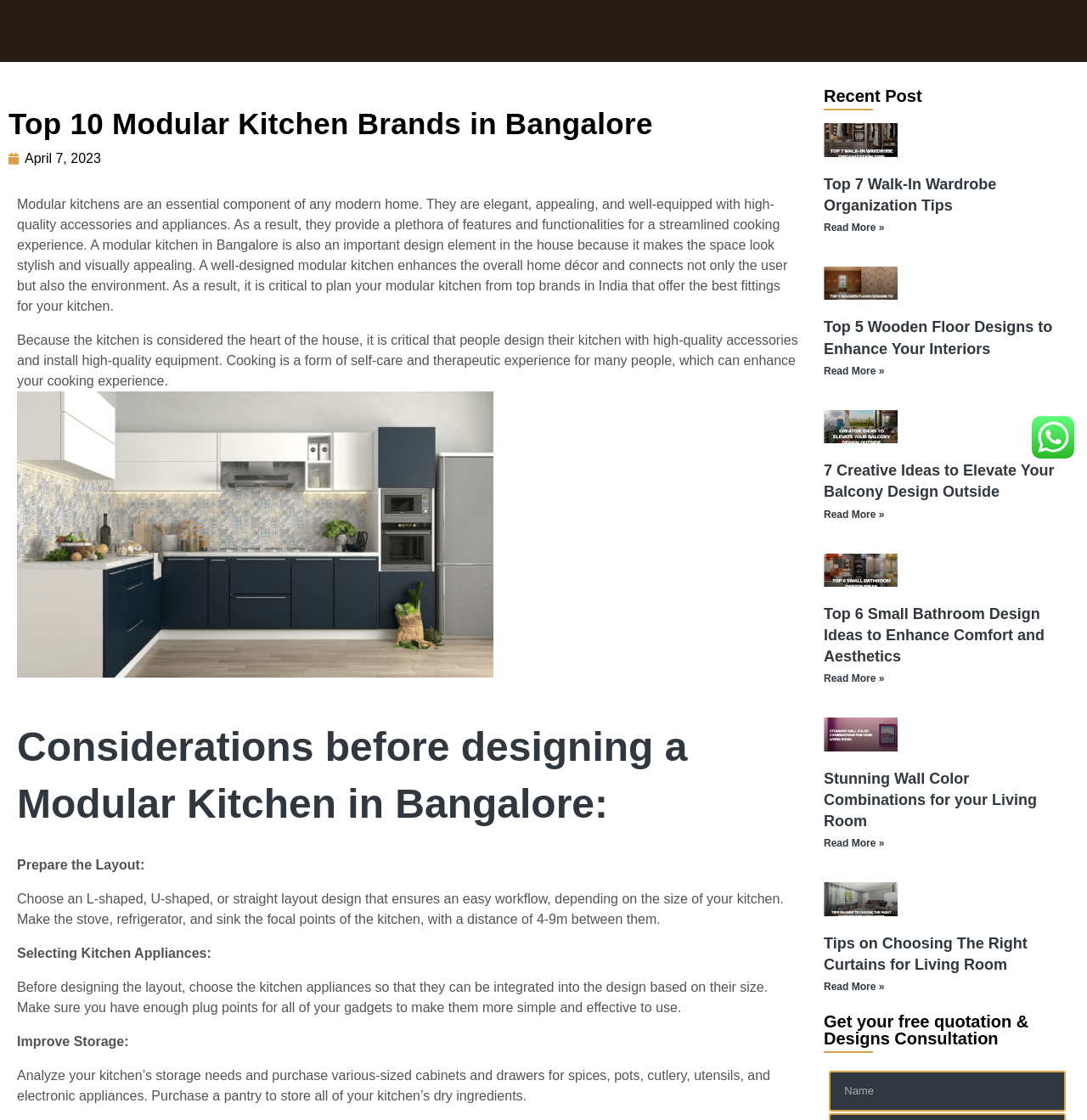Provide the bounding box coordinates for the specified HTML element described in this description: "name="form_fields[name]" placeholder="Name"". The coordinates should be four float numbers ranging from 0 to 1, in the format [left, top, right, bottom].

[0.762, 0.956, 0.981, 0.993]